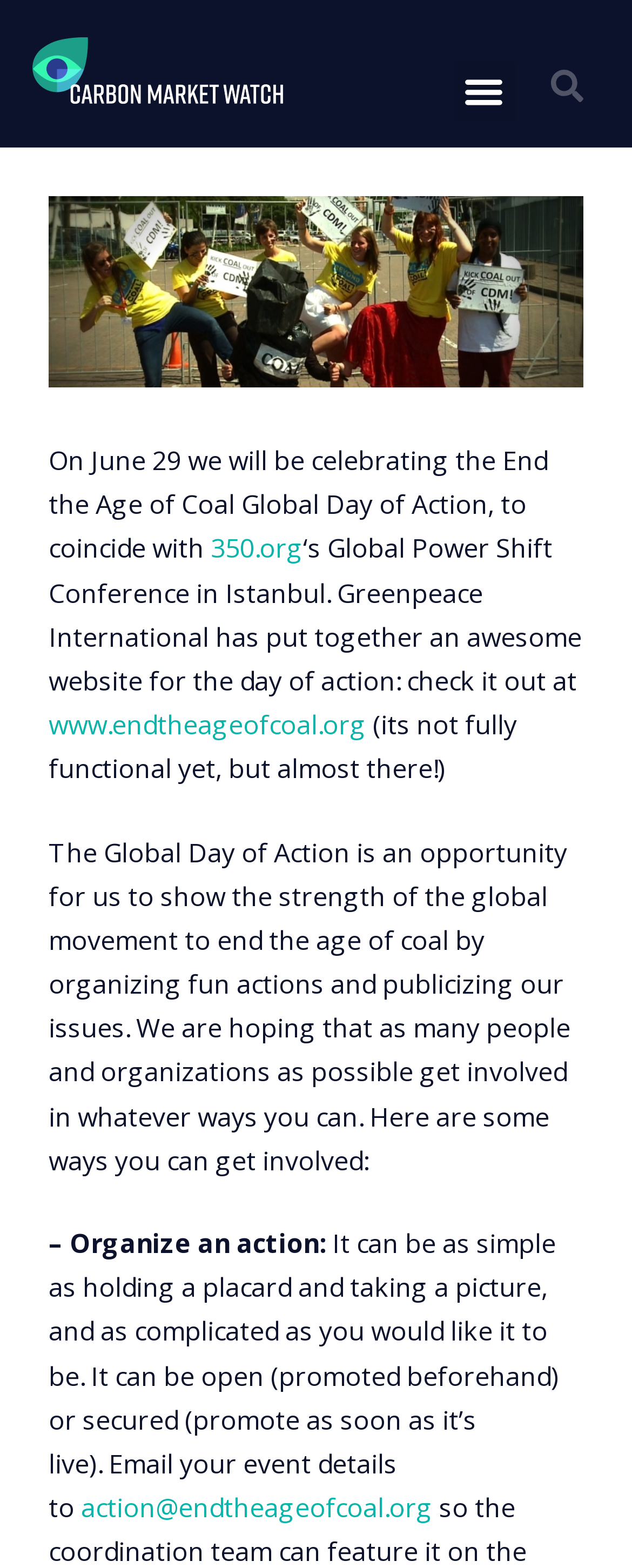What is the name of the organization that put together a website for the day of action?
Can you offer a detailed and complete answer to this question?

According to the webpage, Greenpeace International has put together an awesome website for the day of action, which can be checked out at www.endtheageofcoal.org.